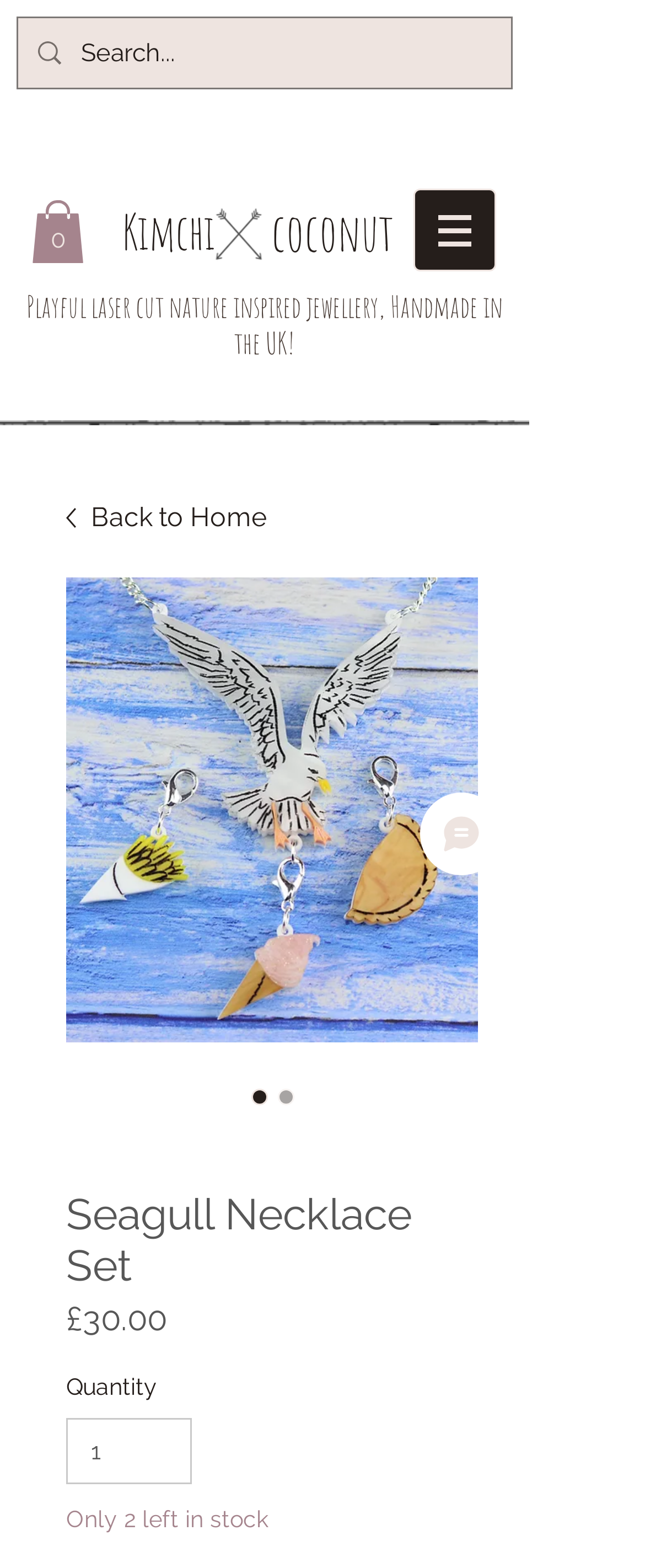Given the element description "aria-label="Search..." name="q" placeholder="Search..."" in the screenshot, predict the bounding box coordinates of that UI element.

[0.126, 0.012, 0.695, 0.056]